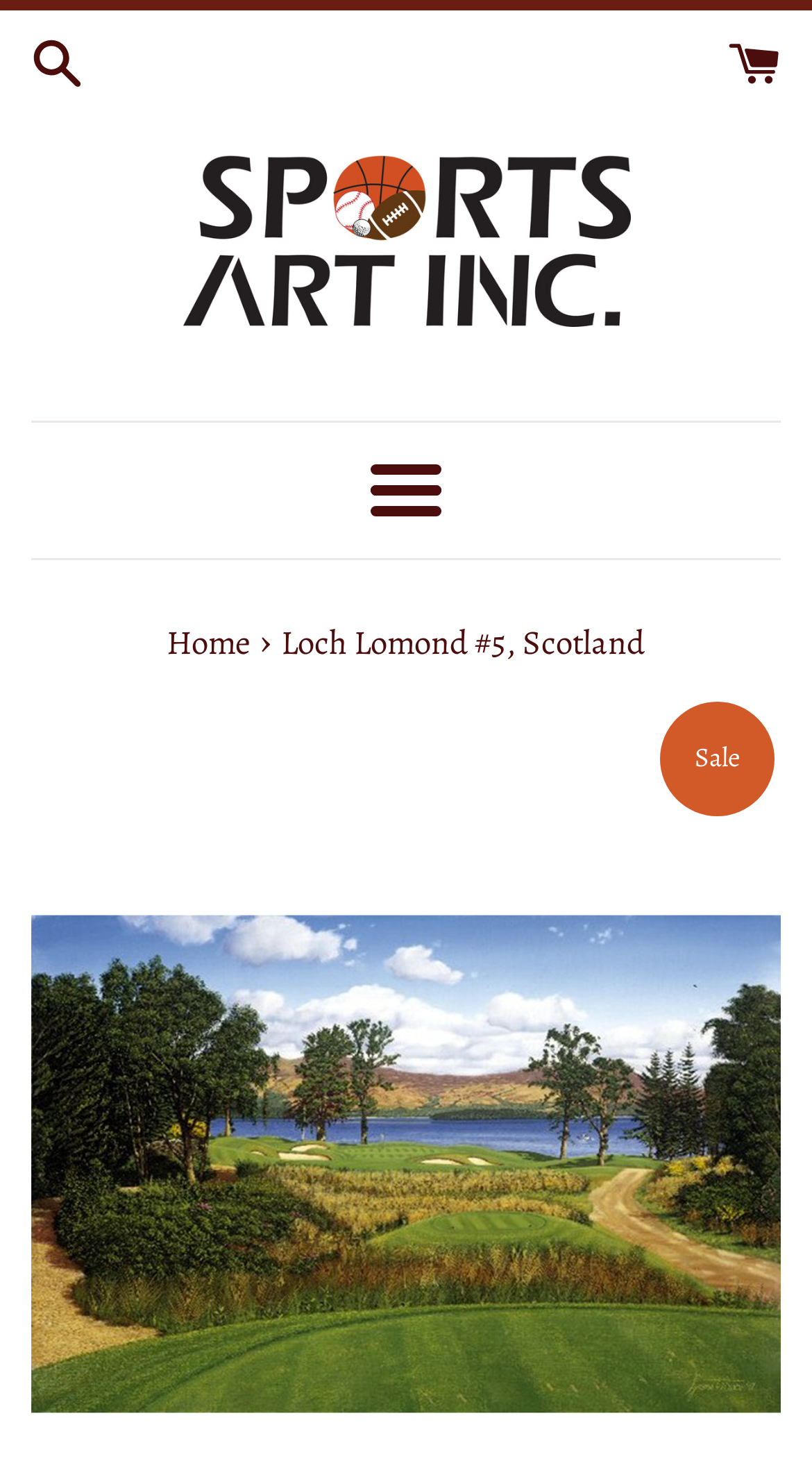What is the name of the golf club?
Examine the image and provide an in-depth answer to the question.

I inferred this answer by looking at the overall structure of the webpage and noticing that the StaticText element 'Loch Lomond #5, Scotland' is a prominent element, suggesting that it is related to the main topic of the webpage. Additionally, the image element with the description 'Sports Art Inc' is likely a logo or branding element, which further supports the idea that the webpage is about Loch Lomond Golf Club.